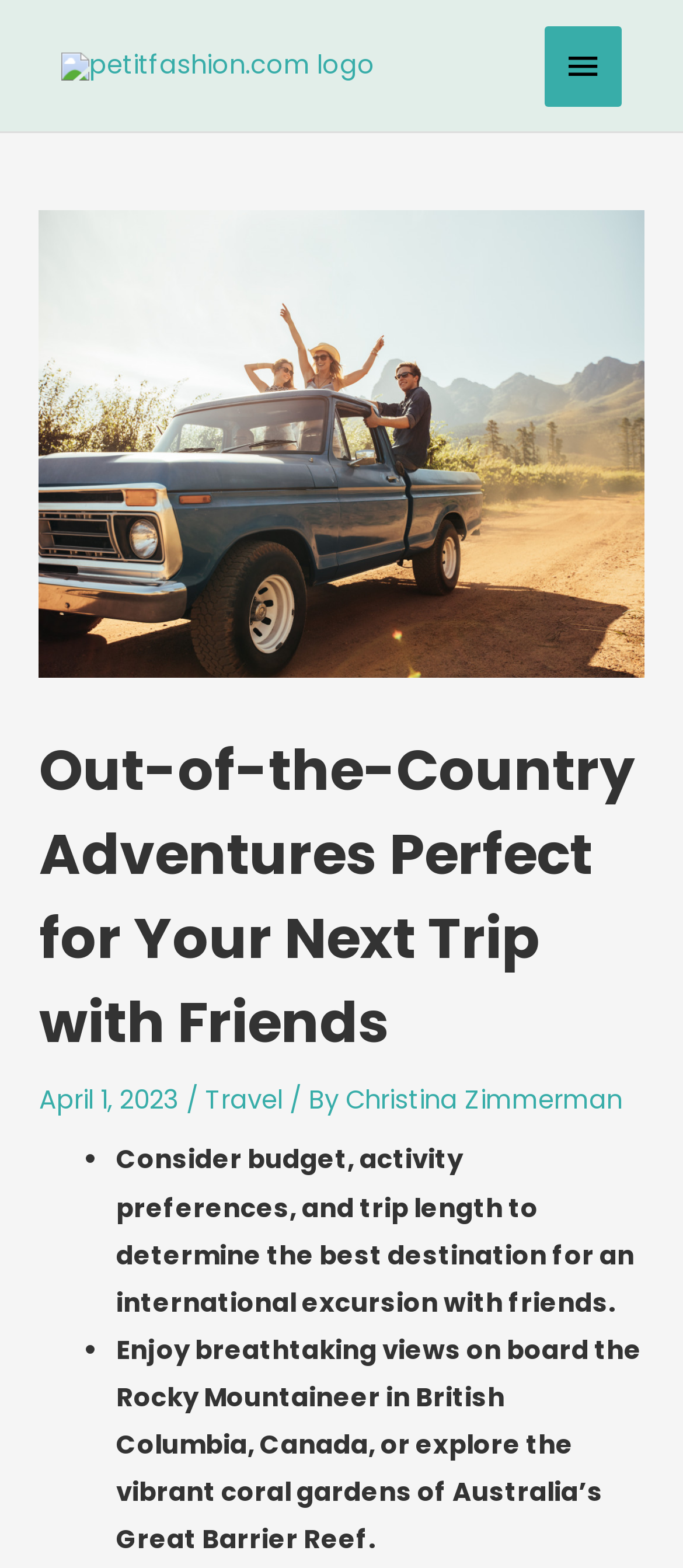What is the logo of the website?
Please answer the question with a single word or phrase, referencing the image.

petitfashion.com logo